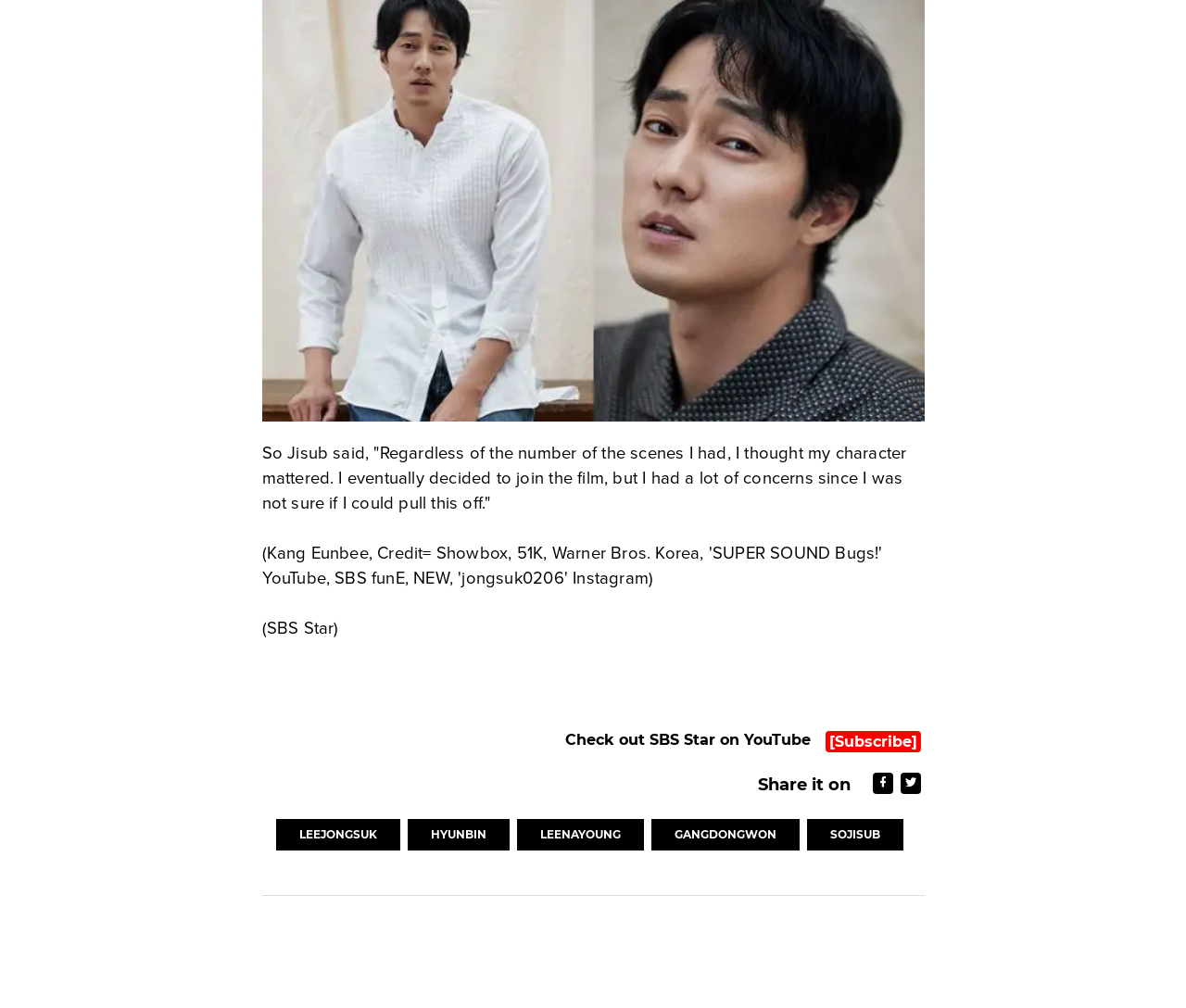Determine the bounding box coordinates of the region I should click to achieve the following instruction: "Visit LEEJONGSUK's page". Ensure the bounding box coordinates are four float numbers between 0 and 1, i.e., [left, top, right, bottom].

[0.232, 0.812, 0.337, 0.843]